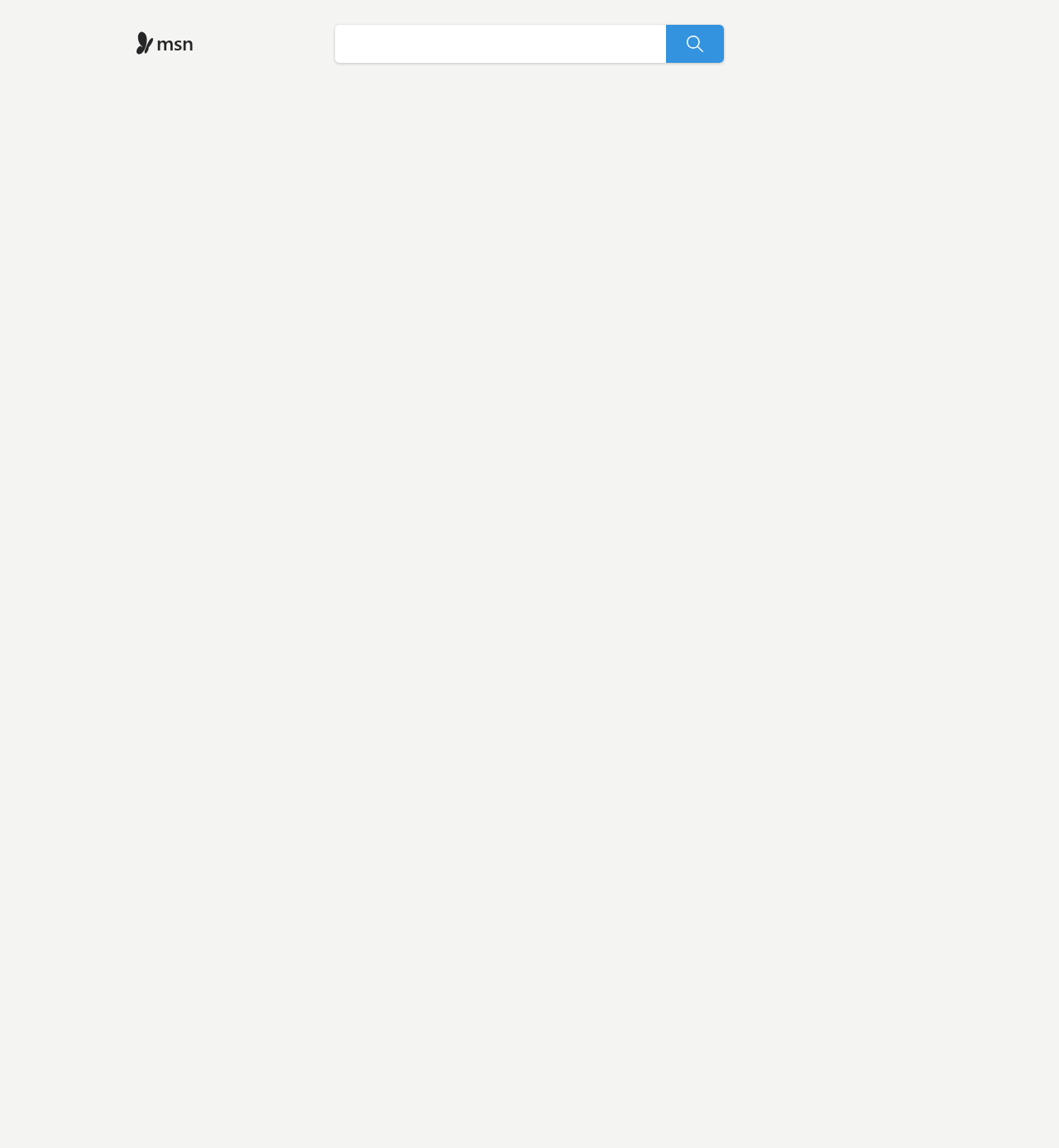Offer a comprehensive description of the webpage’s content and structure.

The webpage is titled "MSN 中国" and appears to be a news and information portal. At the top left corner, there is a Microsoft logo, accompanied by a link to refresh the page. Next to the logo is a heading that reads "MSN". 

Below the logo and heading, there is a search bar that spans most of the width of the page. The search bar has a placeholder text that says "输入搜索词" (Enter search keywords). The search bar is currently focused, indicating that it is ready for user input. On the right side of the search bar, there is a button labeled "网页搜索" (Web Search) with a small icon.